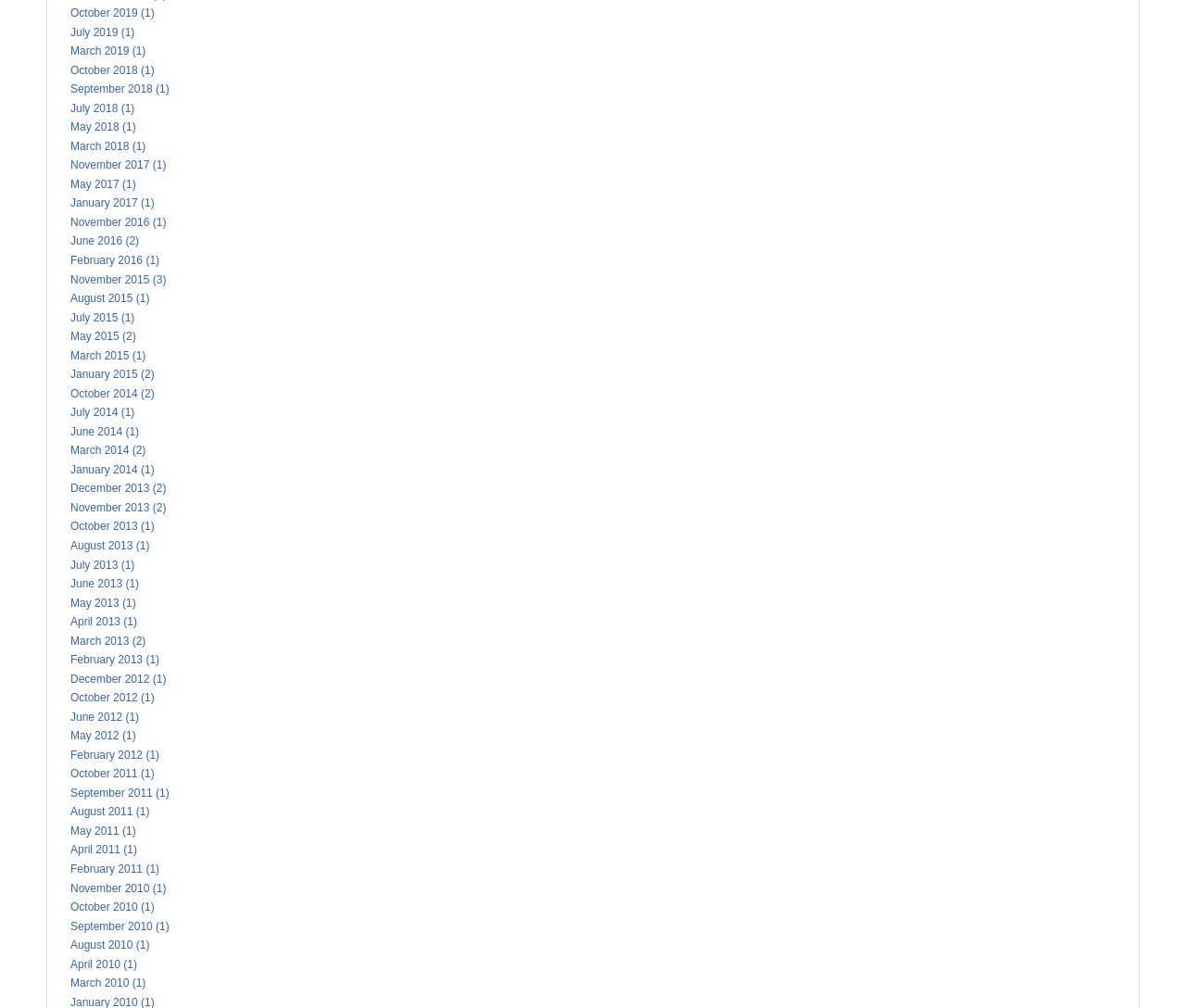Determine the bounding box coordinates for the area that should be clicked to carry out the following instruction: "View March 2015 archives".

[0.059, 0.346, 0.123, 0.359]